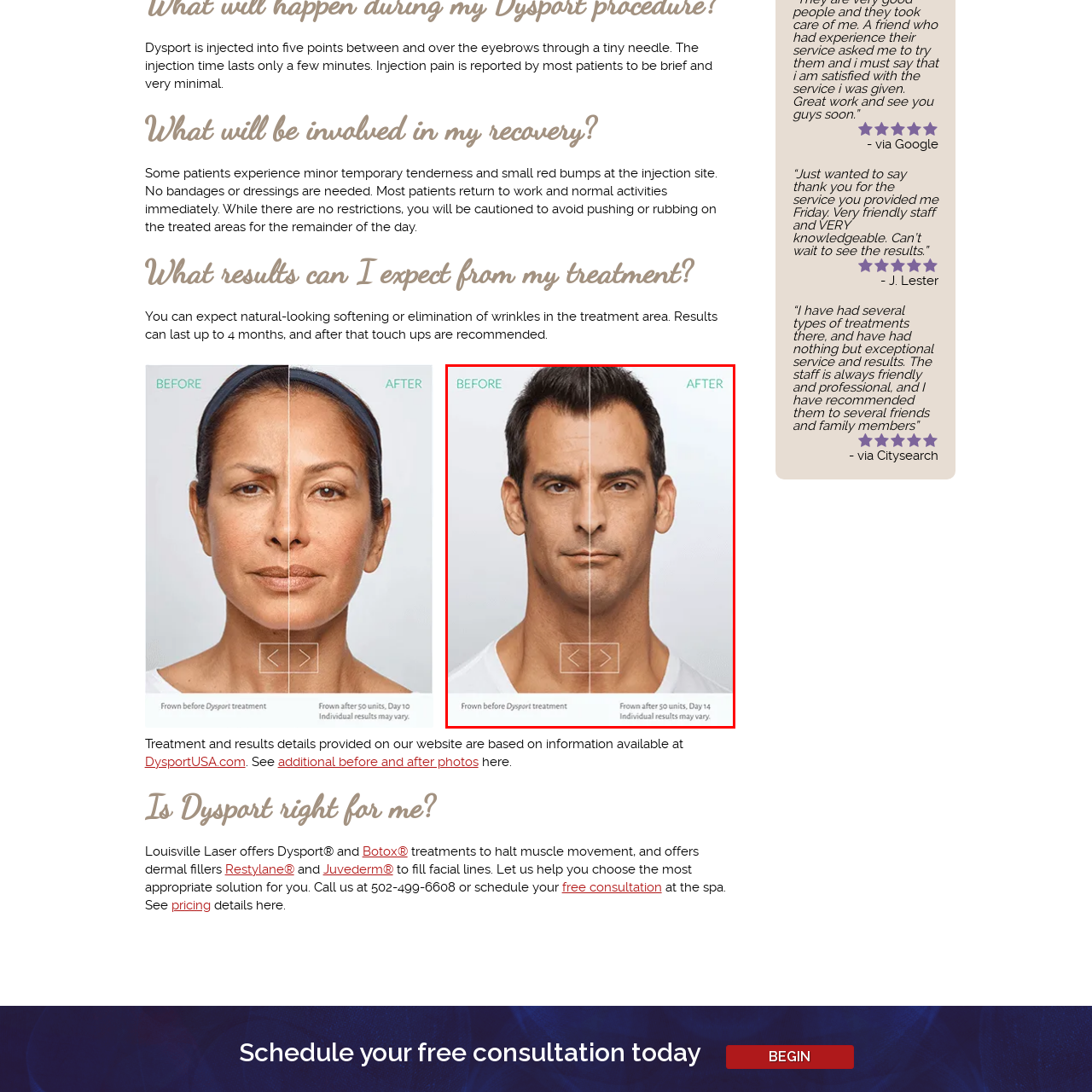What is the purpose of the arrow design in the image?
Study the image highlighted with a red bounding box and respond to the question with a detailed answer.

The subtle arrow design is positioned at the center of the image, inviting viewers to engage and compare the two stages visually, highlighting the difference between the before and after treatment results.